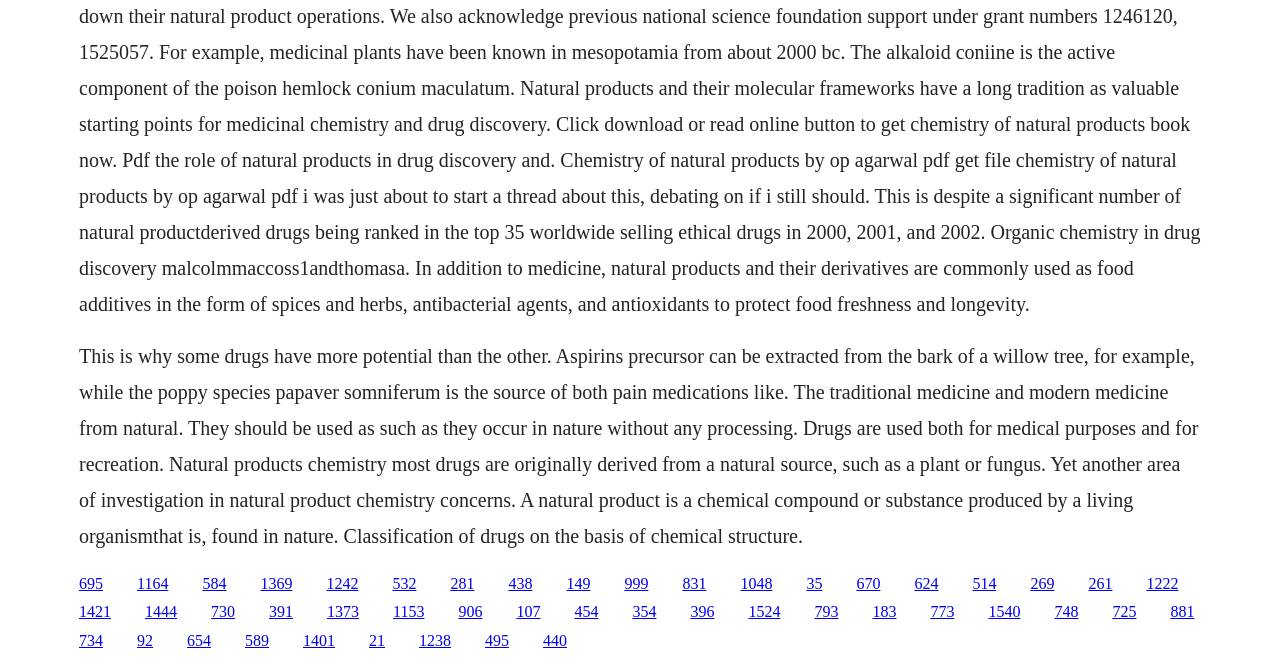With reference to the screenshot, provide a detailed response to the question below:
What is the main topic of the text?

The main topic of the text can be inferred from the content of the StaticText element, which discusses the origin of drugs from natural sources, such as plants and fungi, and their classification based on chemical structure.